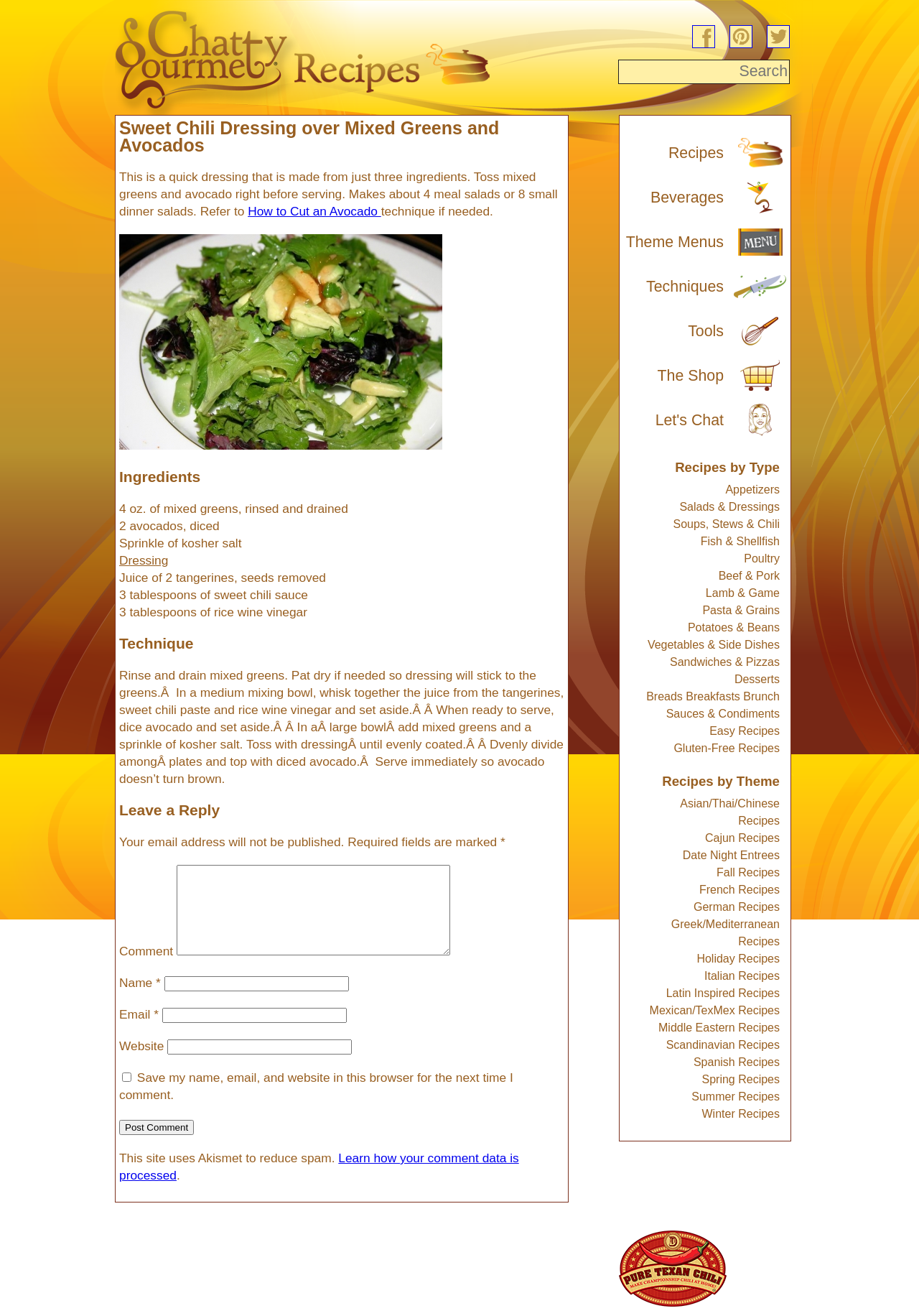Your task is to find and give the main heading text of the webpage.

Sweet Chili Dressing over Mixed Greens and Avocados